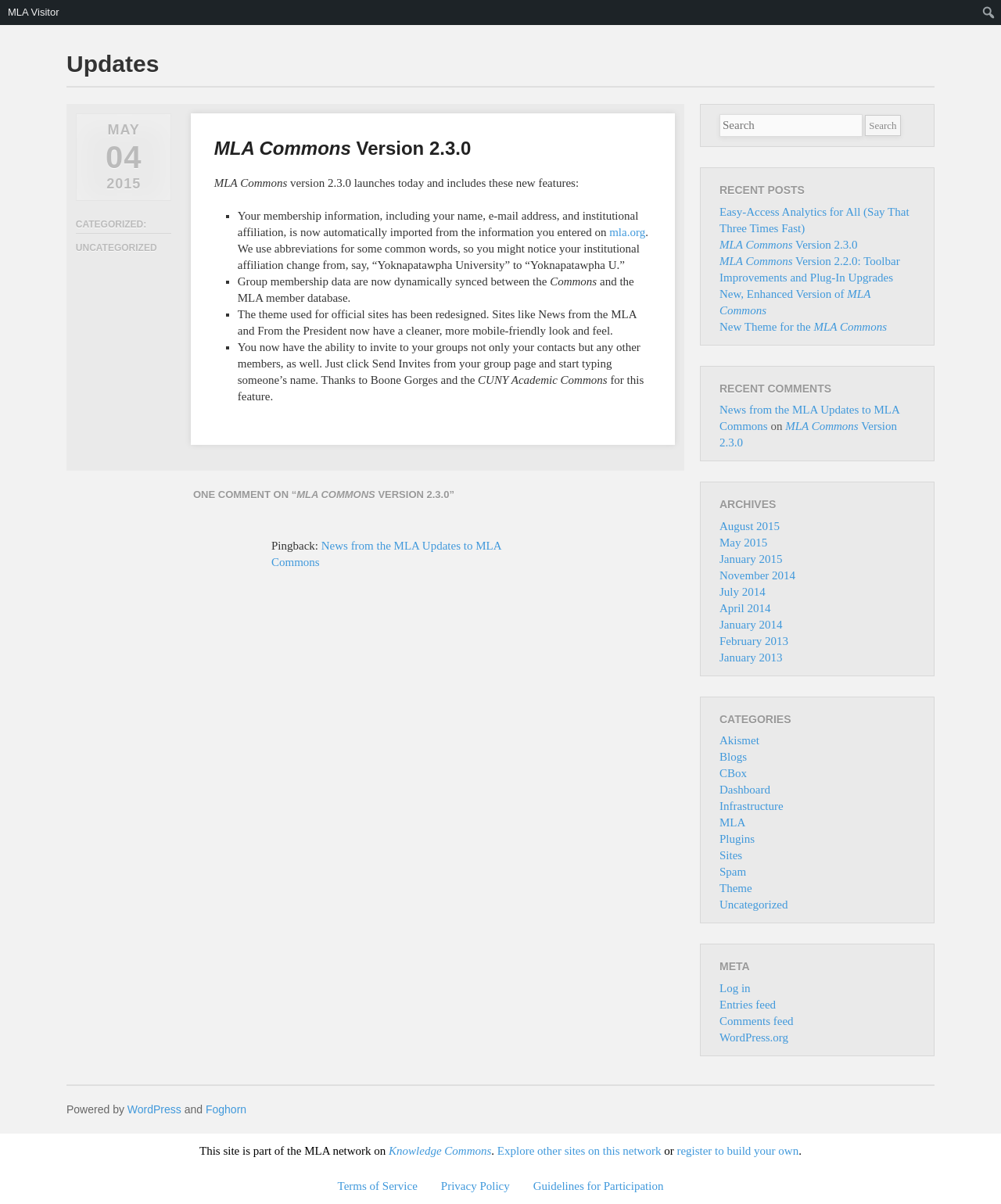What is the current version of MLA Commons?
Please answer using one word or phrase, based on the screenshot.

2.3.0